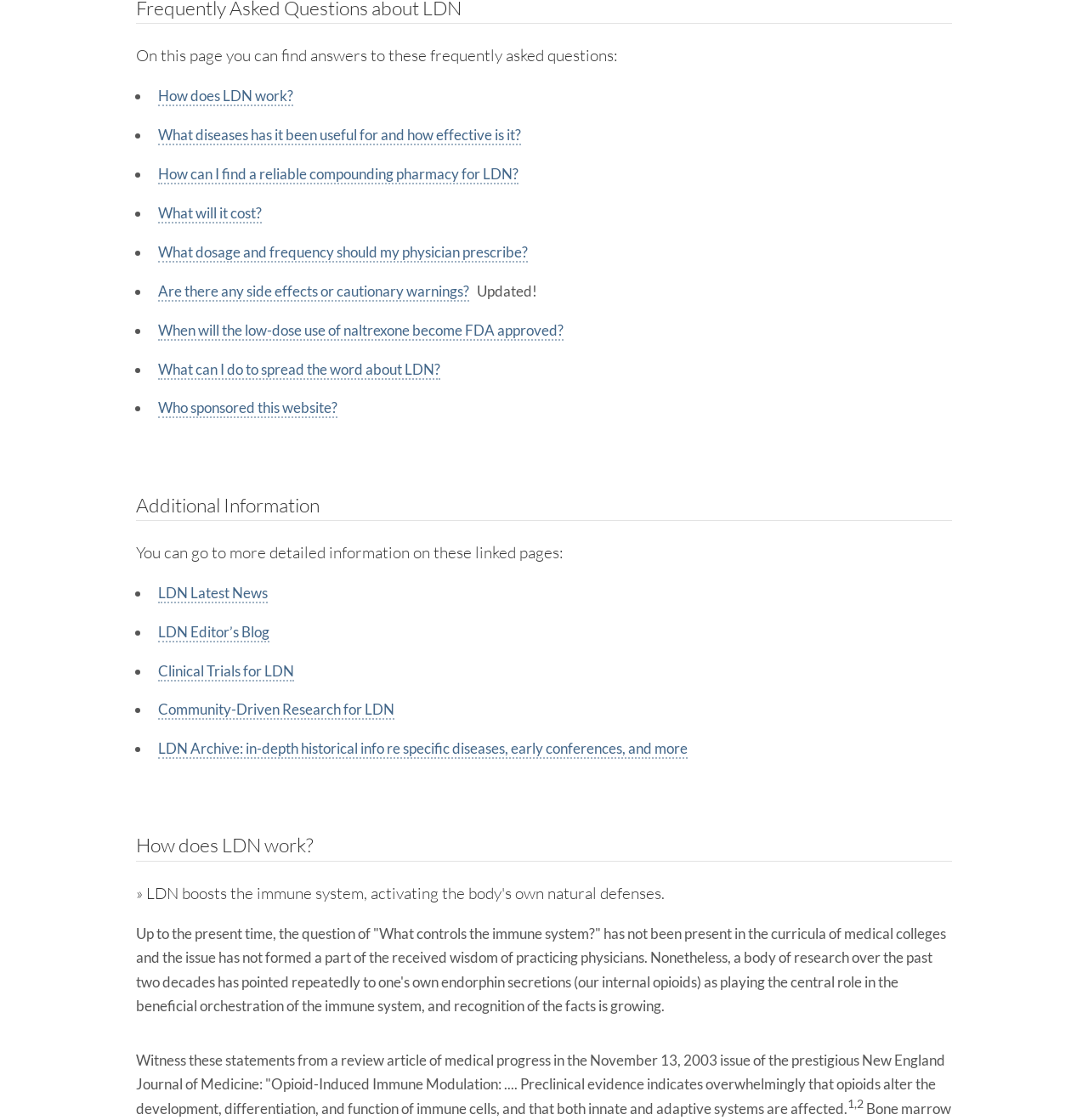What is the title of the second heading on the webpage?
Refer to the image and provide a one-word or short phrase answer.

Additional Information